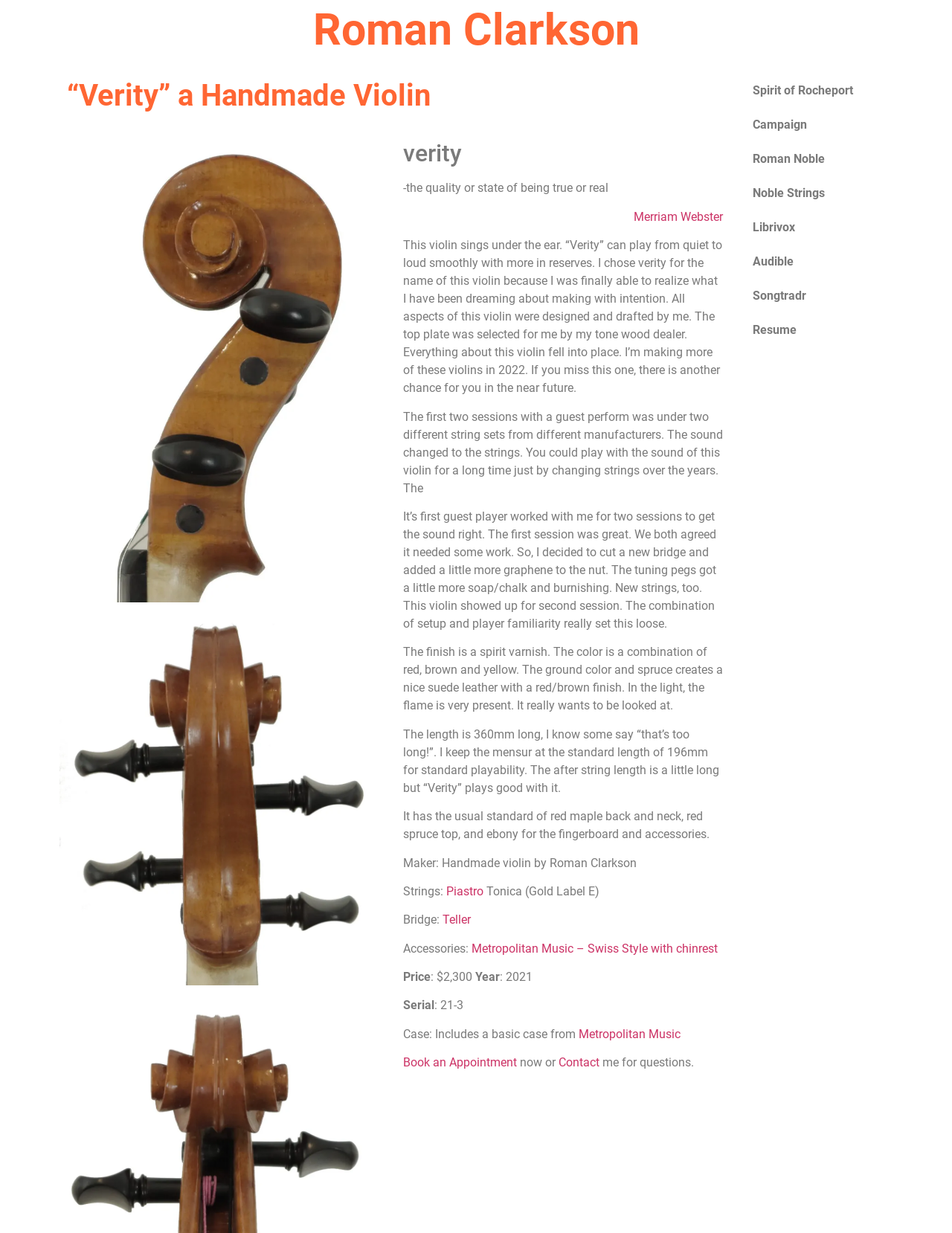Please identify the bounding box coordinates of the clickable area that will fulfill the following instruction: "View the profile of Roman Clarkson". The coordinates should be in the format of four float numbers between 0 and 1, i.e., [left, top, right, bottom].

[0.329, 0.003, 0.671, 0.045]